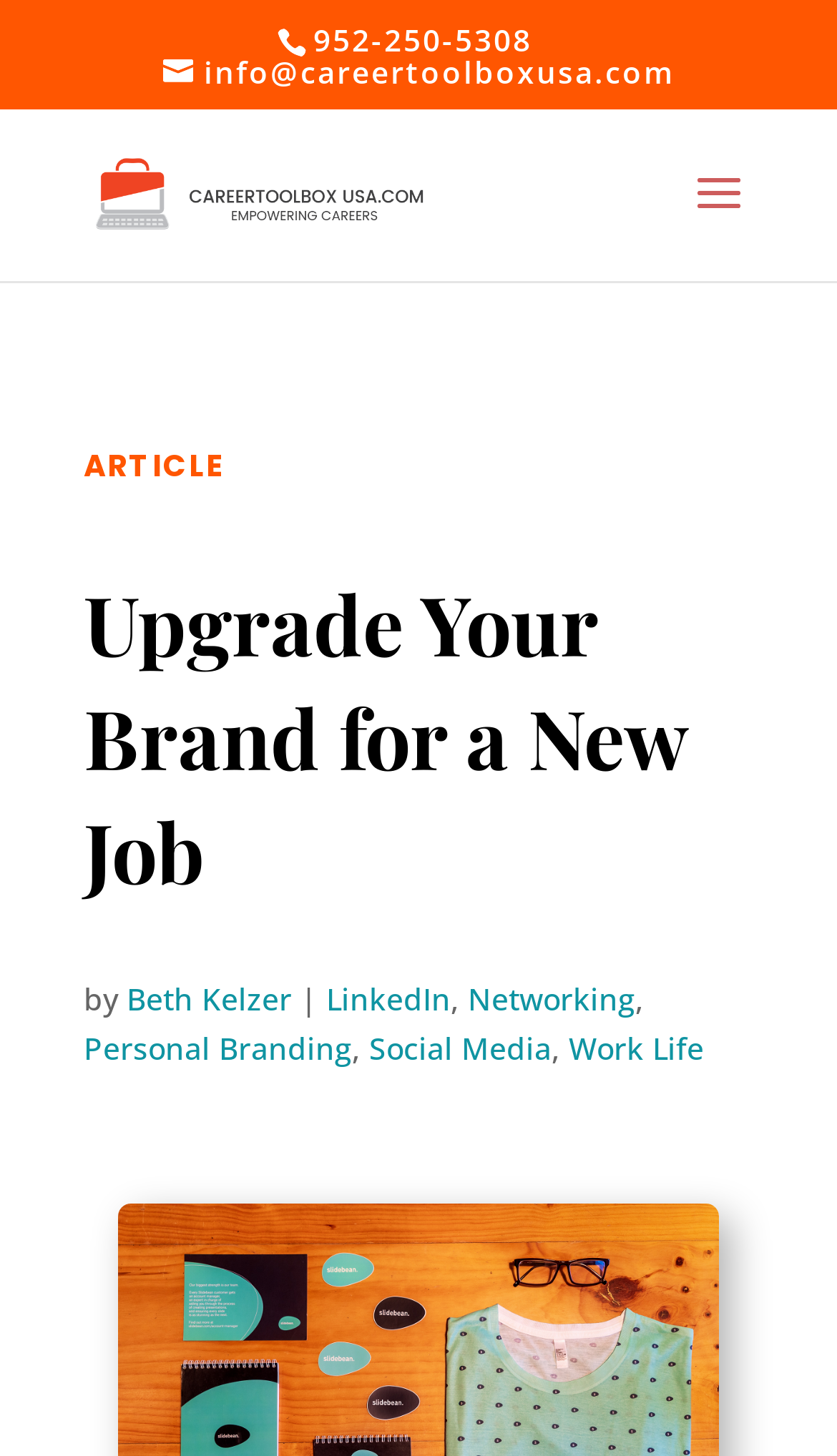Show the bounding box coordinates of the element that should be clicked to complete the task: "Call the phone number".

[0.374, 0.013, 0.636, 0.041]